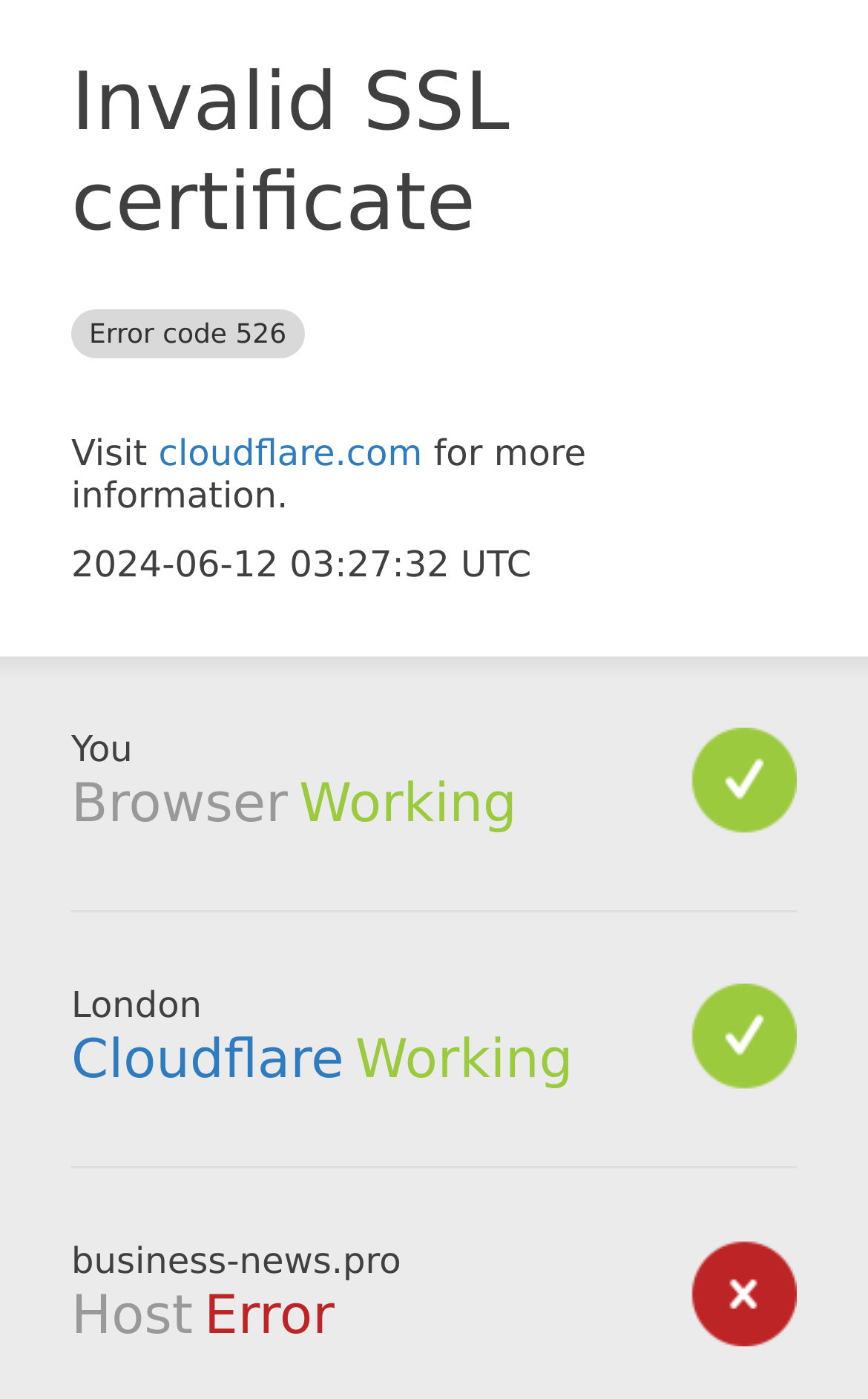What is the status of Cloudflare?
By examining the image, provide a one-word or phrase answer.

Working